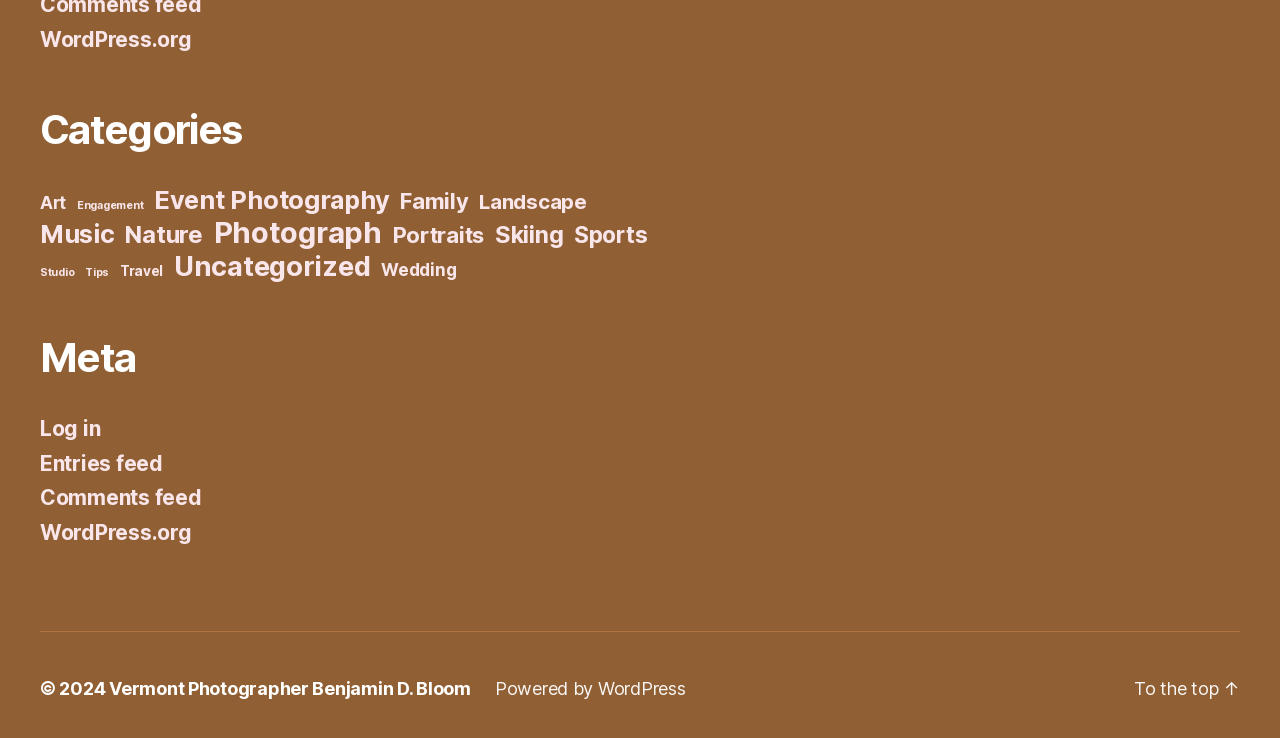Please identify the bounding box coordinates of the element I should click to complete this instruction: 'Go to Wedding category'. The coordinates should be given as four float numbers between 0 and 1, like this: [left, top, right, bottom].

[0.298, 0.352, 0.356, 0.38]